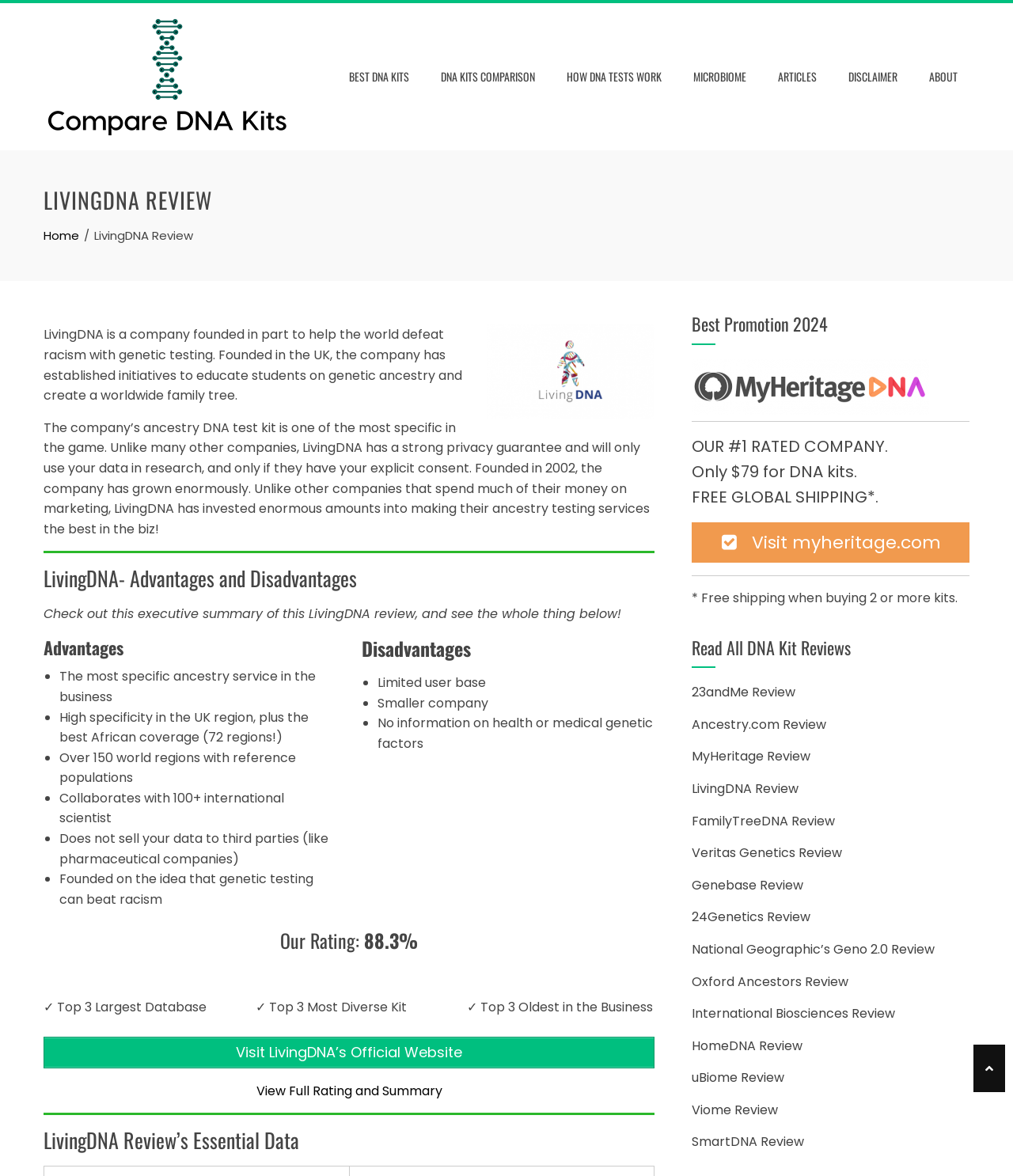Offer a meticulous description of the webpage's structure and content.

This webpage is a review of LivingDNA, a company that provides DNA testing kits. At the top of the page, there is a navigation menu with links to "Compare DNA Kits", "BEST DNA KITS", "DNA KITS COMPARISON", "HOW DNA TESTS WORK", "MICROBIOME", "ARTICLES", "DISCLAIMER", and "ABOUT". Below the navigation menu, there is a heading "LIVINGDNA REVIEW" and a breadcrumb navigation showing the current page's location.

The main content of the page is divided into sections. The first section provides an introduction to LivingDNA, describing its mission and services. This is followed by a section highlighting the advantages and disadvantages of using LivingDNA. The advantages are listed in bullet points, including the company's high specificity in ancestry testing, strong privacy guarantee, and collaboration with international scientists. The disadvantages are also listed in bullet points, including the limited user base and lack of information on health or medical genetic factors.

Below the advantages and disadvantages section, there is a rating section, where LivingDNA is given a rating of 88.3%. This section also includes three badges indicating that LivingDNA is one of the top three largest databases, most diverse kits, and oldest companies in the business.

On the right side of the page, there is a complementary section with a heading "Best Promotion 2024". This section promotes My Heritage, a DNA testing company, with a link to their website and a description of their promotion, including a discounted price and free global shipping.

Further down the page, there is another complementary section with a heading "Read All DNA Kit Reviews". This section provides links to reviews of various DNA testing companies, including 23andMe, Ancestry.com, MyHeritage, LivingDNA, and others.

Overall, the webpage provides a comprehensive review of LivingDNA, including its services, advantages, and disadvantages, as well as promotions and links to reviews of other DNA testing companies.